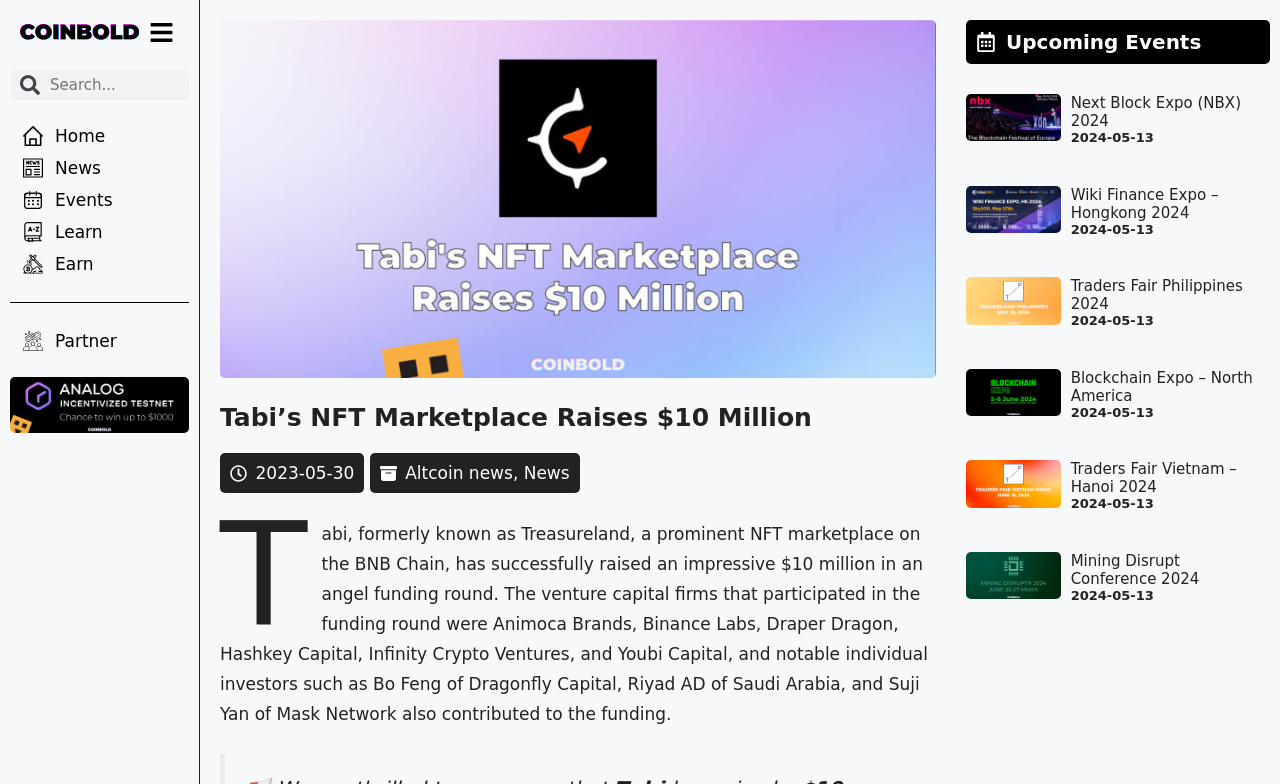Please give the bounding box coordinates of the area that should be clicked to fulfill the following instruction: "Search for something". The coordinates should be in the format of four float numbers from 0 to 1, i.e., [left, top, right, bottom].

[0.031, 0.089, 0.148, 0.128]